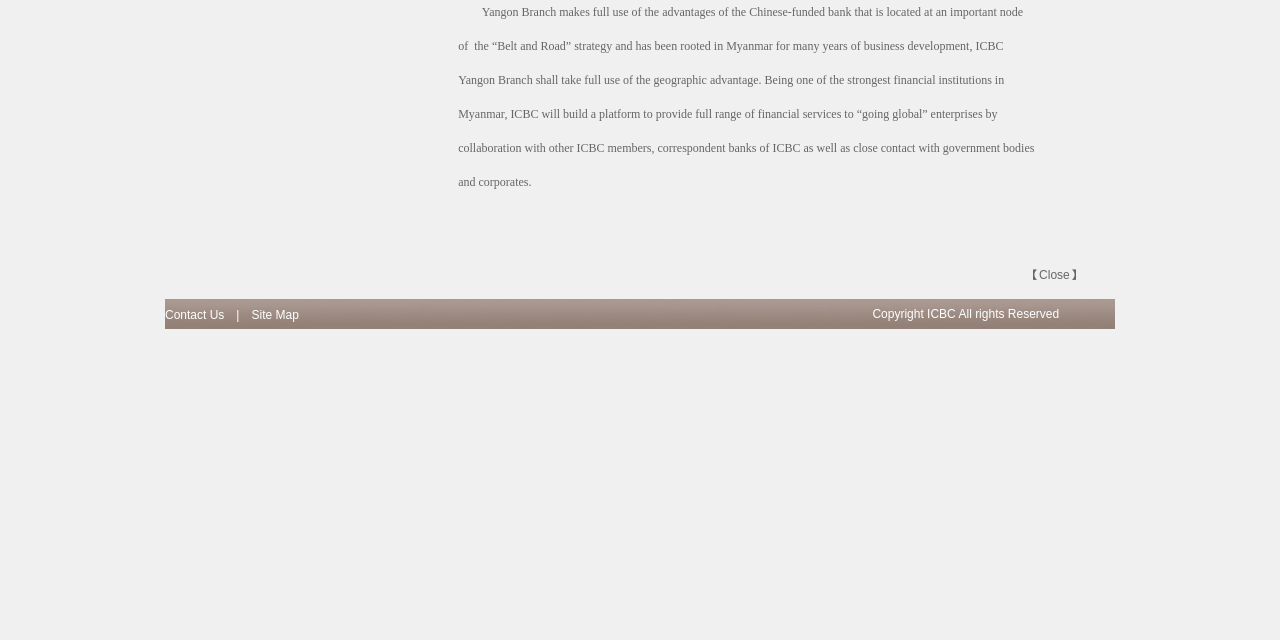Given the element description, predict the bounding box coordinates in the format (top-left x, top-left y, bottom-right x, bottom-right y). Make sure all values are between 0 and 1. Here is the element description: 【Close】

[0.802, 0.419, 0.845, 0.441]